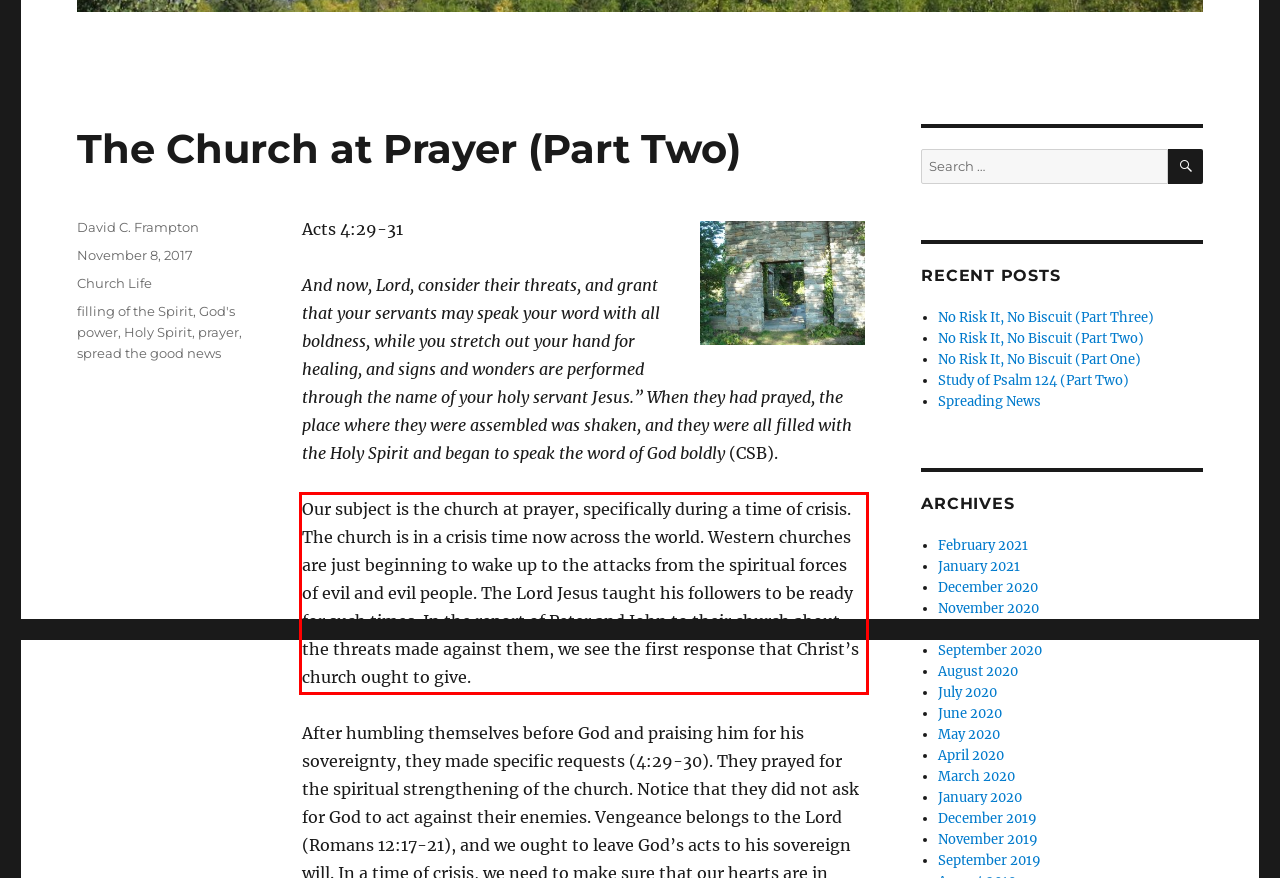Please take the screenshot of the webpage, find the red bounding box, and generate the text content that is within this red bounding box.

Our subject is the church at prayer, specifically during a time of crisis. The church is in a crisis time now across the world. Western churches are just beginning to wake up to the attacks from the spiritual forces of evil and evil people. The Lord Jesus taught his followers to be ready for such times. In the report of Peter and John to their church about the threats made against them, we see the first response that Christ’s church ought to give.